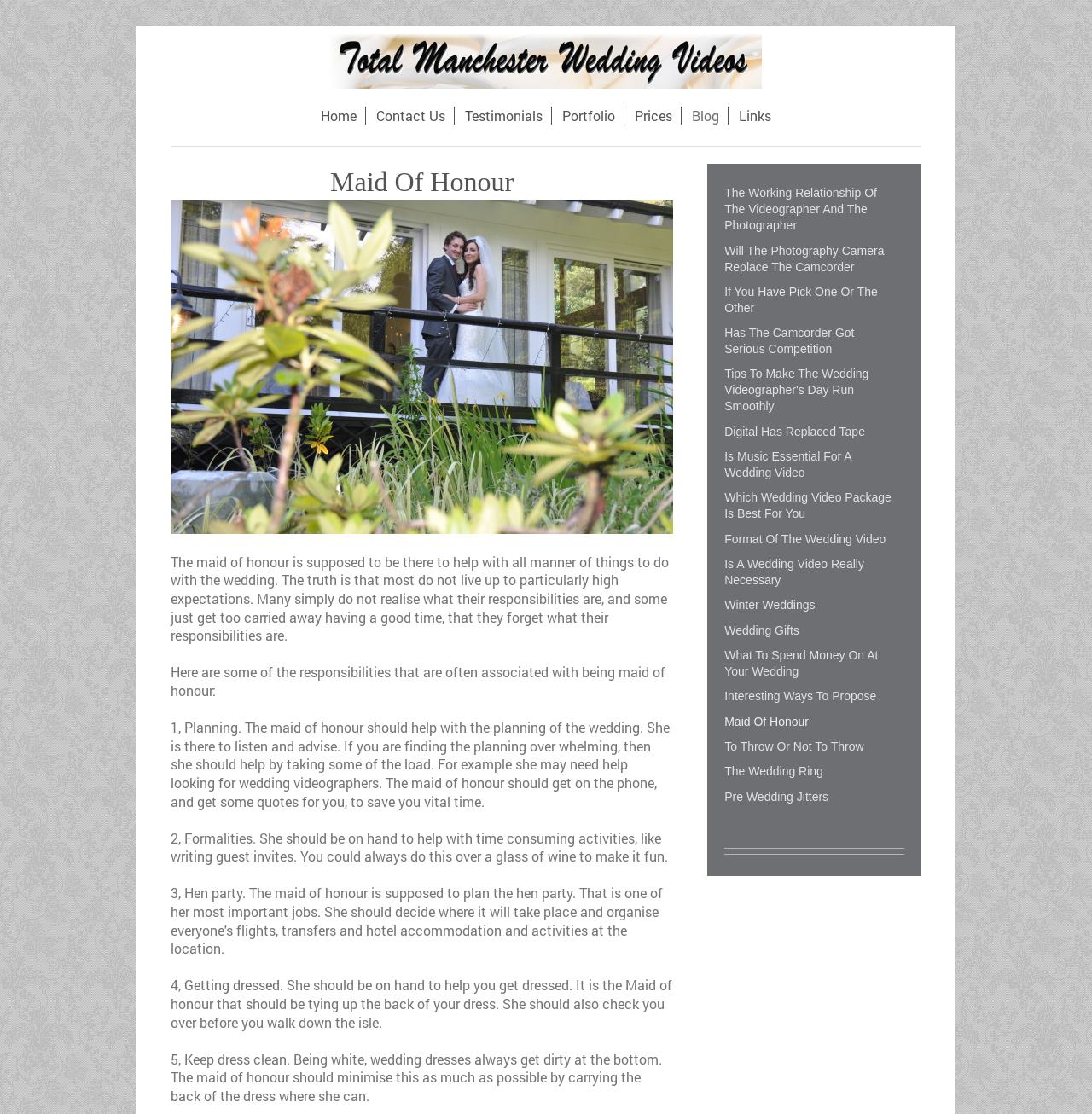How many links are provided on the webpage for further reading?
Based on the image, answer the question with as much detail as possible.

The webpage provides 20 links to other pages or articles related to weddings, including topics such as wedding videography, photography, and wedding planning.